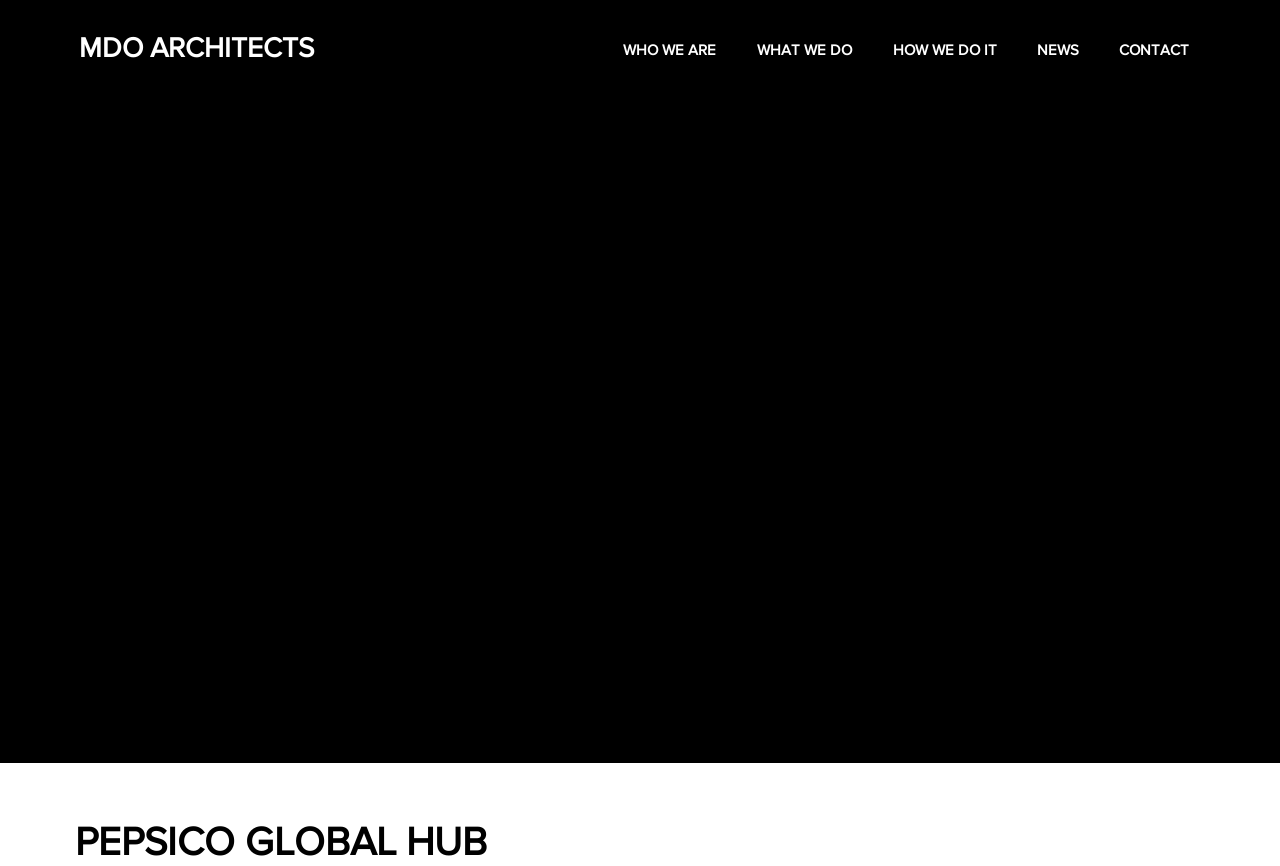Utilize the details in the image to thoroughly answer the following question: How many words are in the first navigation link?

The first navigation link is 'WHO WE ARE', which consists of 3 words.